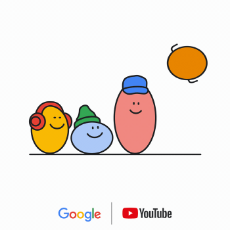Provide a short answer using a single word or phrase for the following question: 
What is floating above the characters?

An orange ball